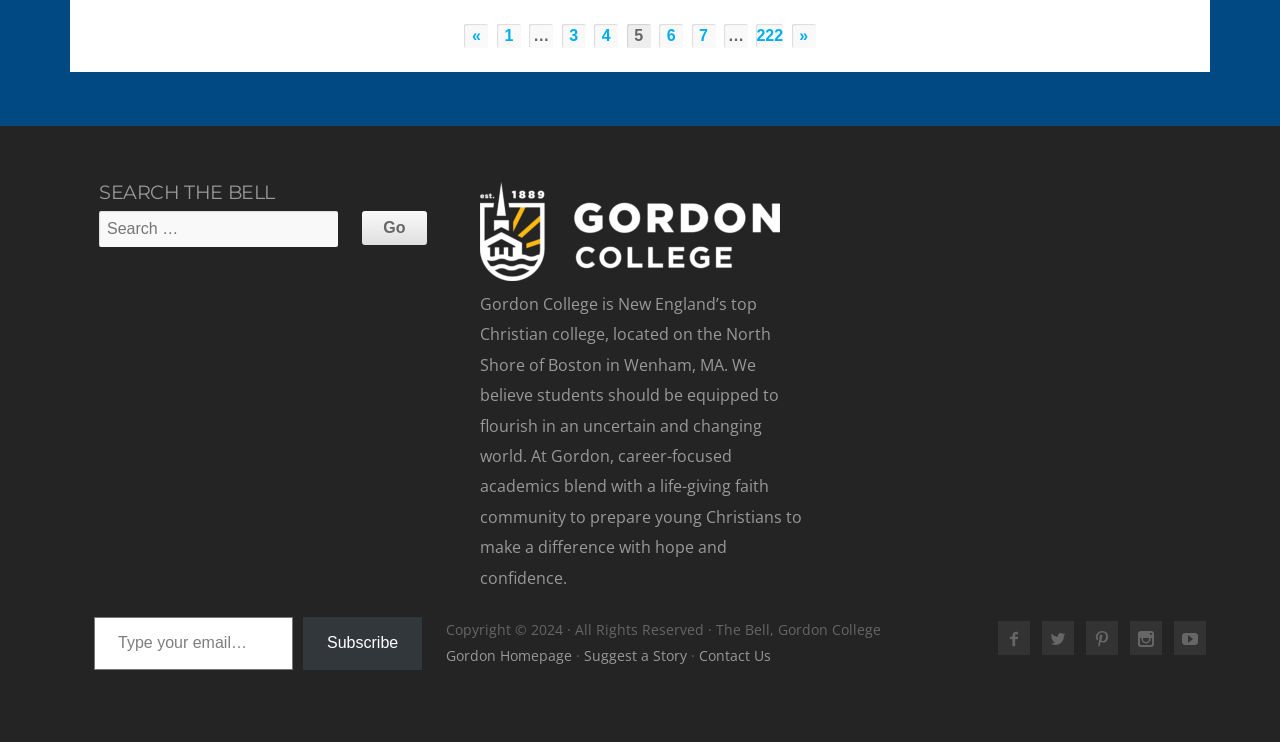Kindly provide the bounding box coordinates of the section you need to click on to fulfill the given instruction: "Click Go".

[0.282, 0.285, 0.334, 0.33]